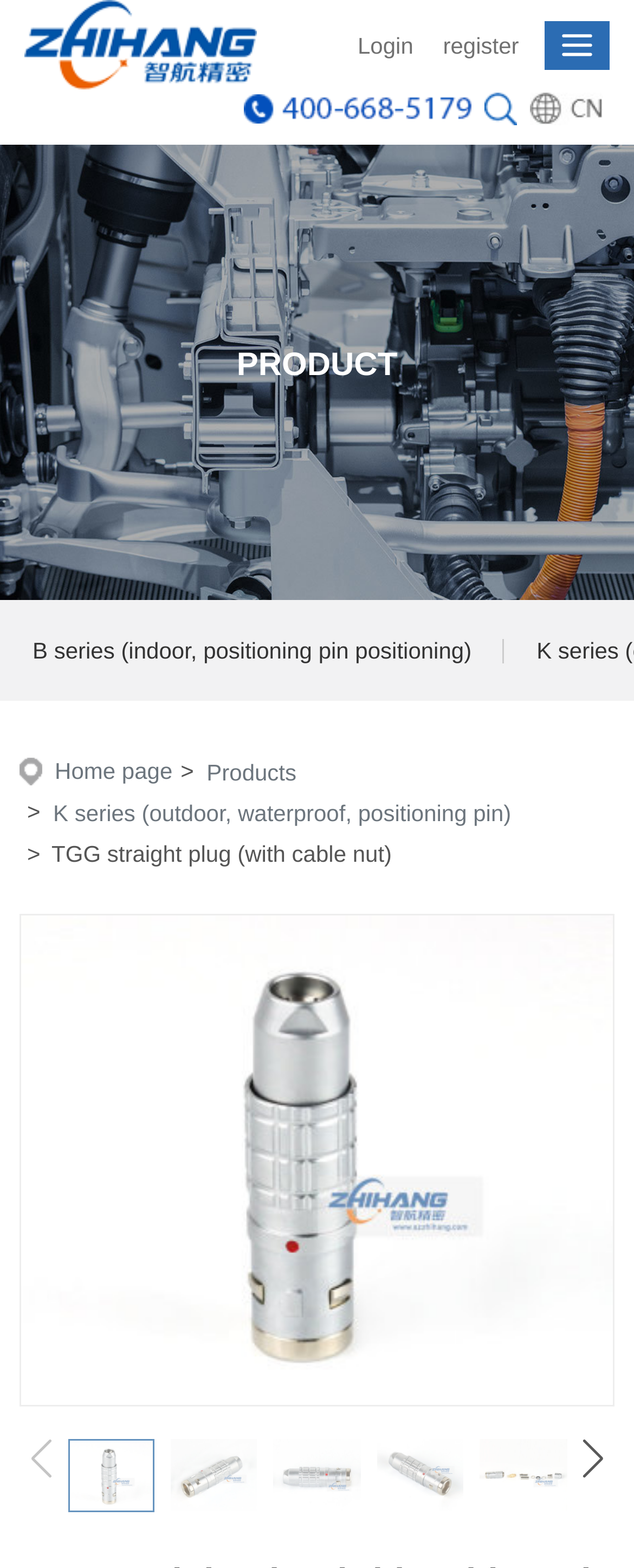Identify the bounding box coordinates of the clickable region to carry out the given instruction: "View permalink of Darcie Ffrench's post".

None